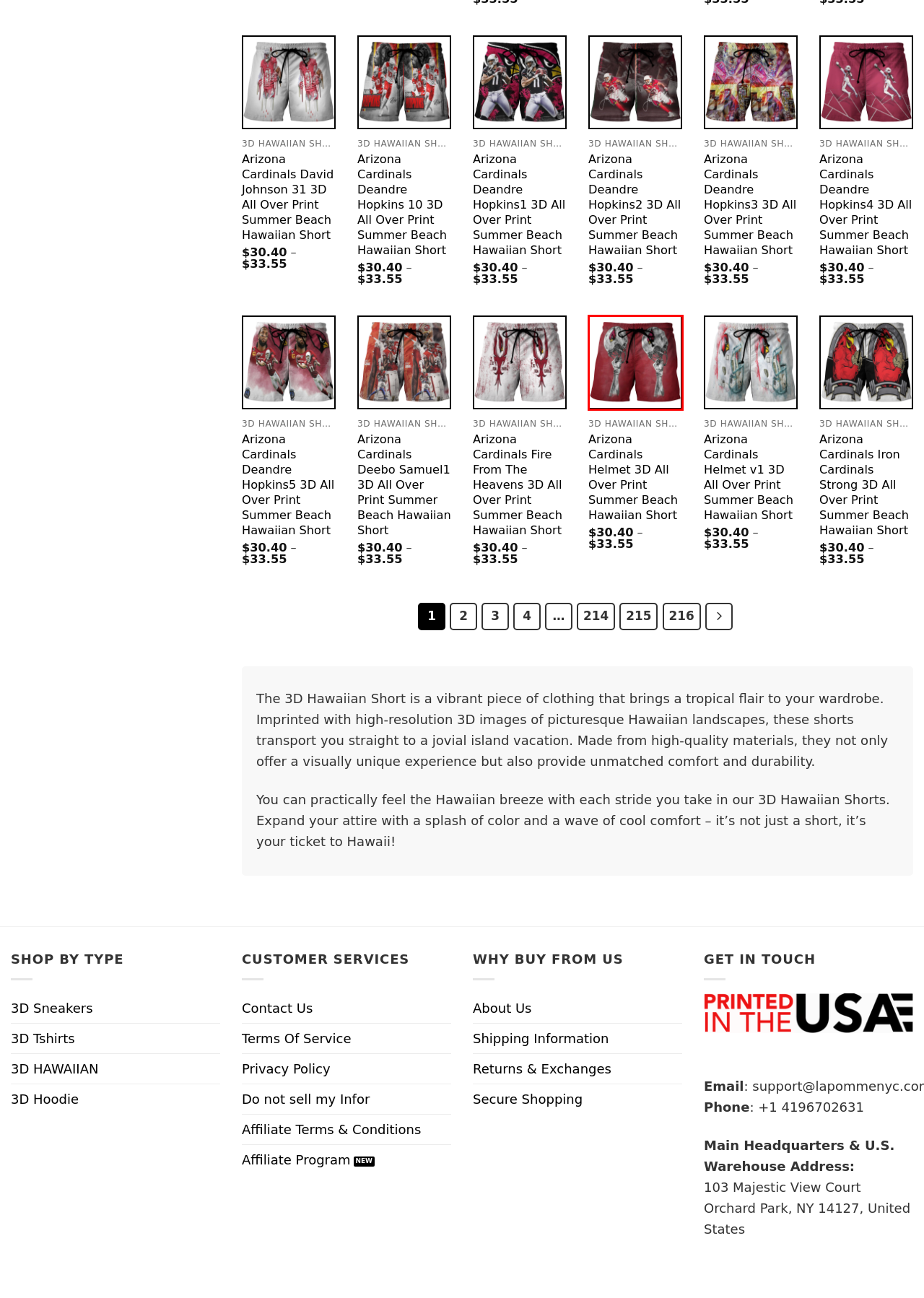Inspect the provided webpage screenshot, concentrating on the element within the red bounding box. Select the description that best represents the new webpage after you click the highlighted element. Here are the candidates:
A. Arizona Cardinals Deebo Samuel1 3D All Over Print Summer Beach Hawaiian Short - Lapommenyc
B. 3D Hawaiian Short - Page 3 of 216 - Lapommenyc
C. Arizona Cardinals Deandre Hopkins5 3D All Over Print Summer Beach Hawaiian Short - Lapommenyc
D. Arizona Cardinals David Johnson 31 3D All Over Print Summer Beach Hawaiian Short - Lapommenyc
E. Arizona Cardinals Deandre Hopkins2 3D All Over Print Summer Beach Hawaiian Short - Lapommenyc
F. Arizona Cardinals Fire From The Heavens 3D All Over Print Summer Beach Hawaiian Short - Lapommenyc
G. 3D Hawaiian Short - Page 215 of 216 - Lapommenyc
H. Arizona Cardinals Helmet 3D All Over Print Summer Beach Hawaiian Short - Lapommenyc

H